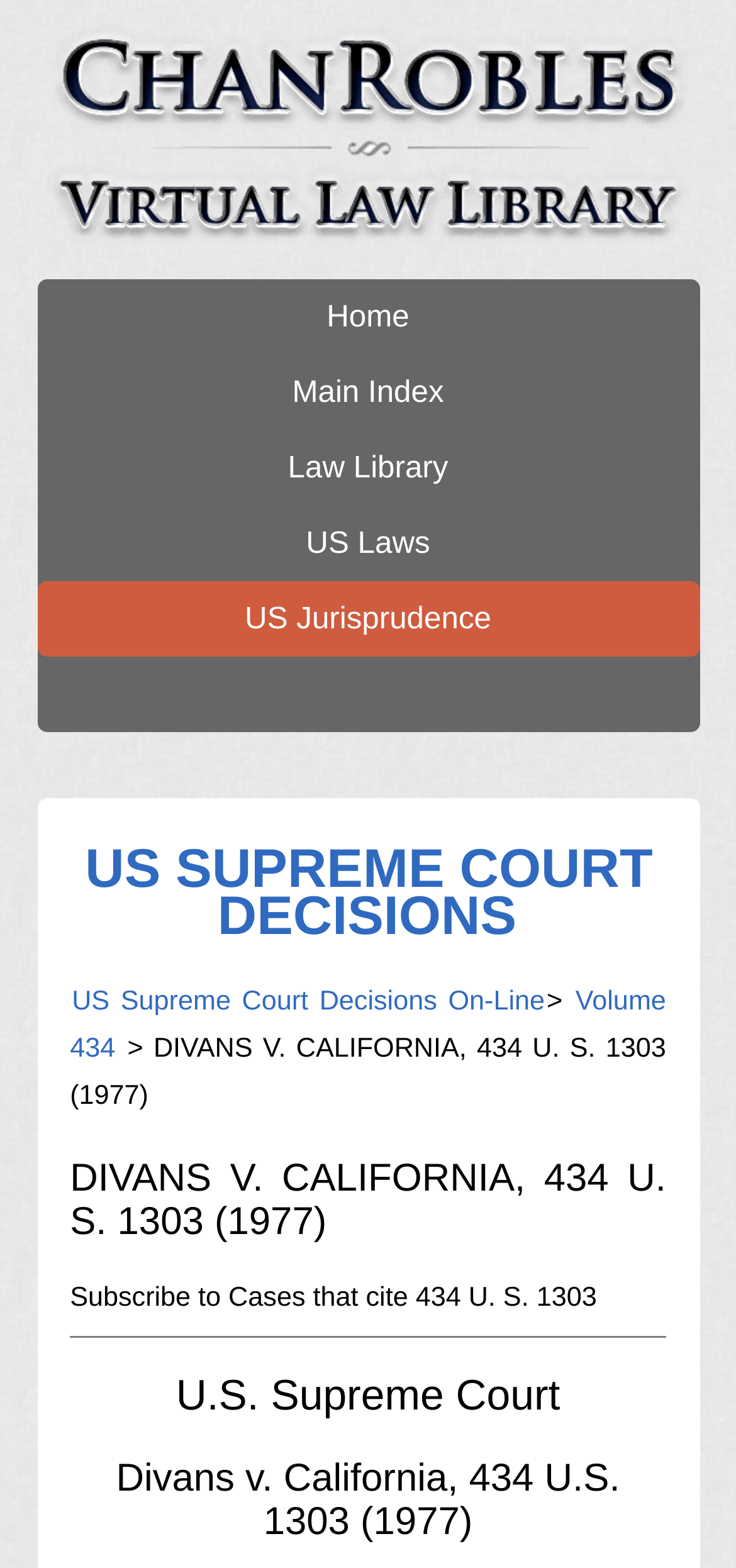Based on the element description "US Supreme Court Decisions On-Line", predict the bounding box coordinates of the UI element.

[0.095, 0.629, 0.743, 0.648]